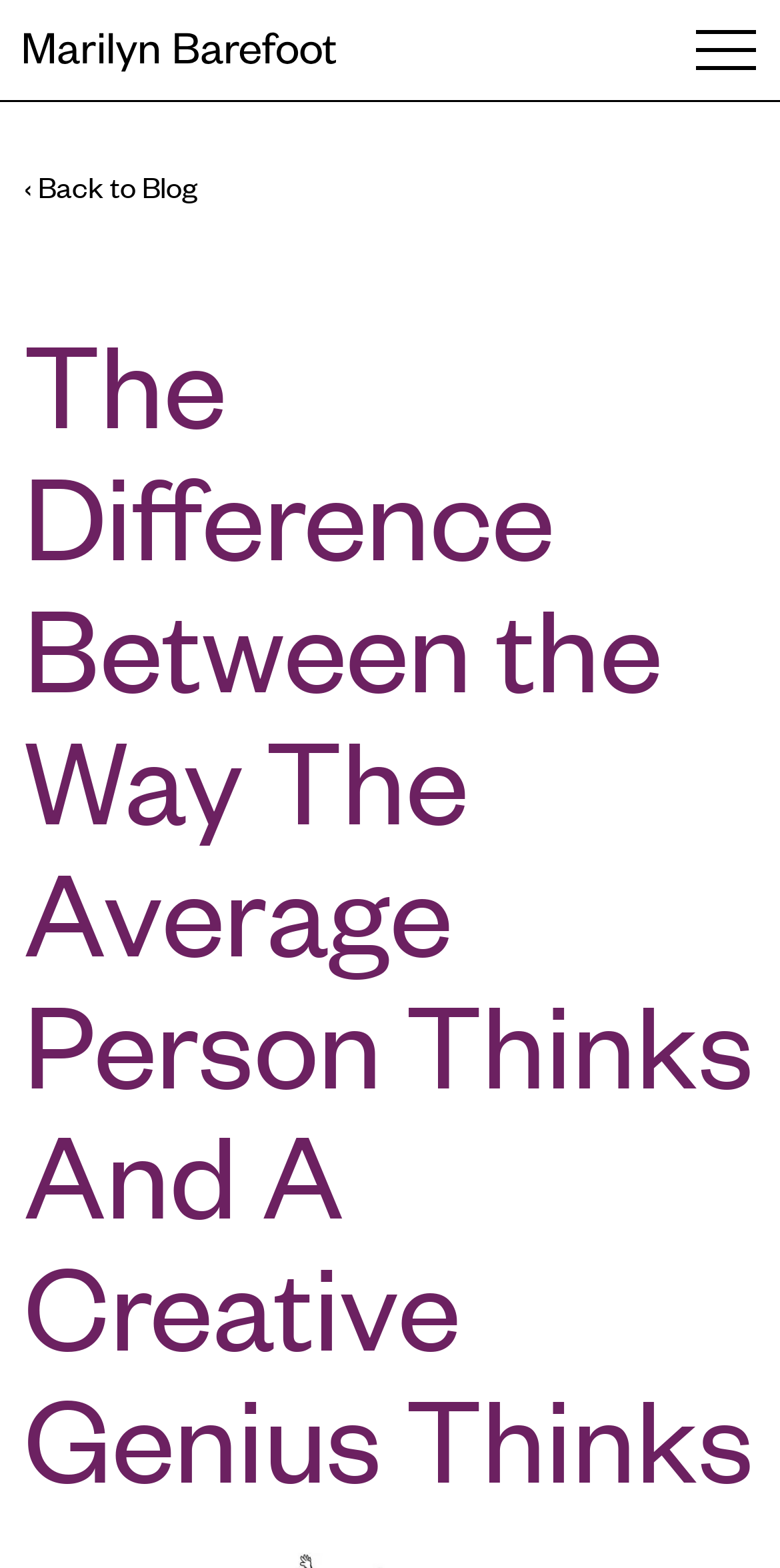What is the format of the article?
Refer to the image and give a detailed answer to the question.

Based on the structure of the webpage, including the presence of a header section and a main heading, it can be inferred that the article is in the format of a blog post.